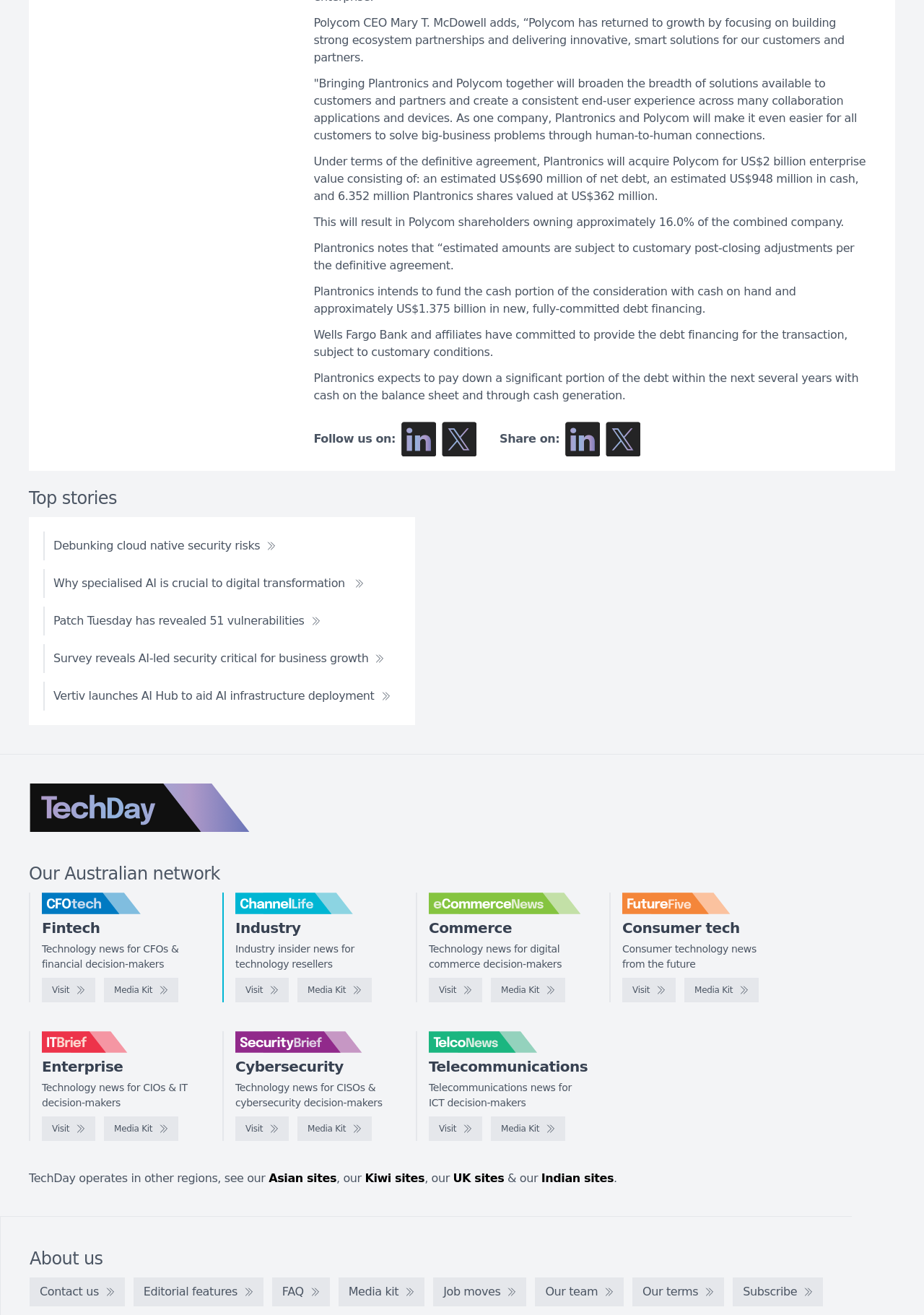What is the company acquiring Polycom?
Analyze the image and provide a thorough answer to the question.

Based on the text, 'Under terms of the definitive agreement, Plantronics will acquire Polycom for US$2 billion enterprise value...' it is clear that Plantronics is the company acquiring Polycom.